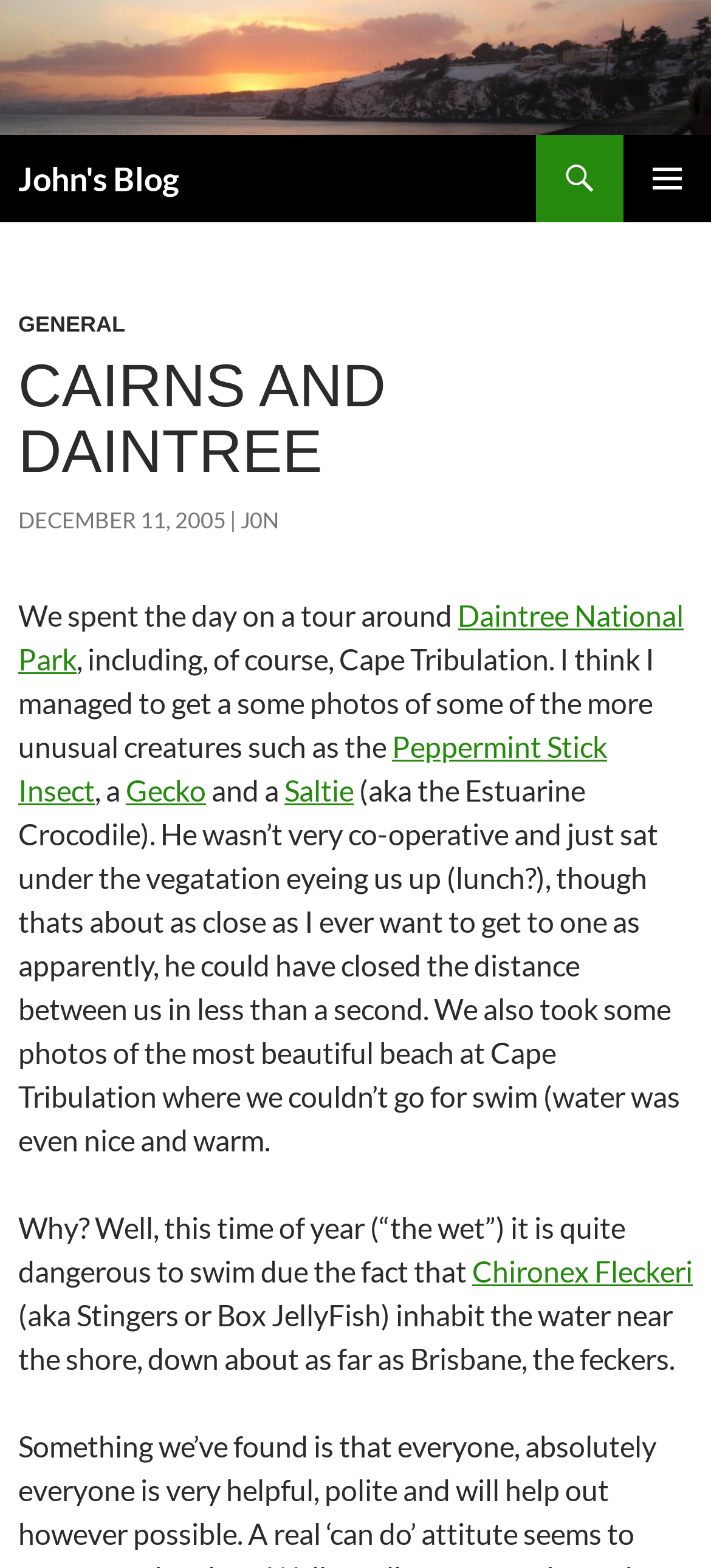Determine the bounding box coordinates of the element that should be clicked to execute the following command: "Go to 'John's Blog' homepage".

[0.026, 0.086, 0.251, 0.142]